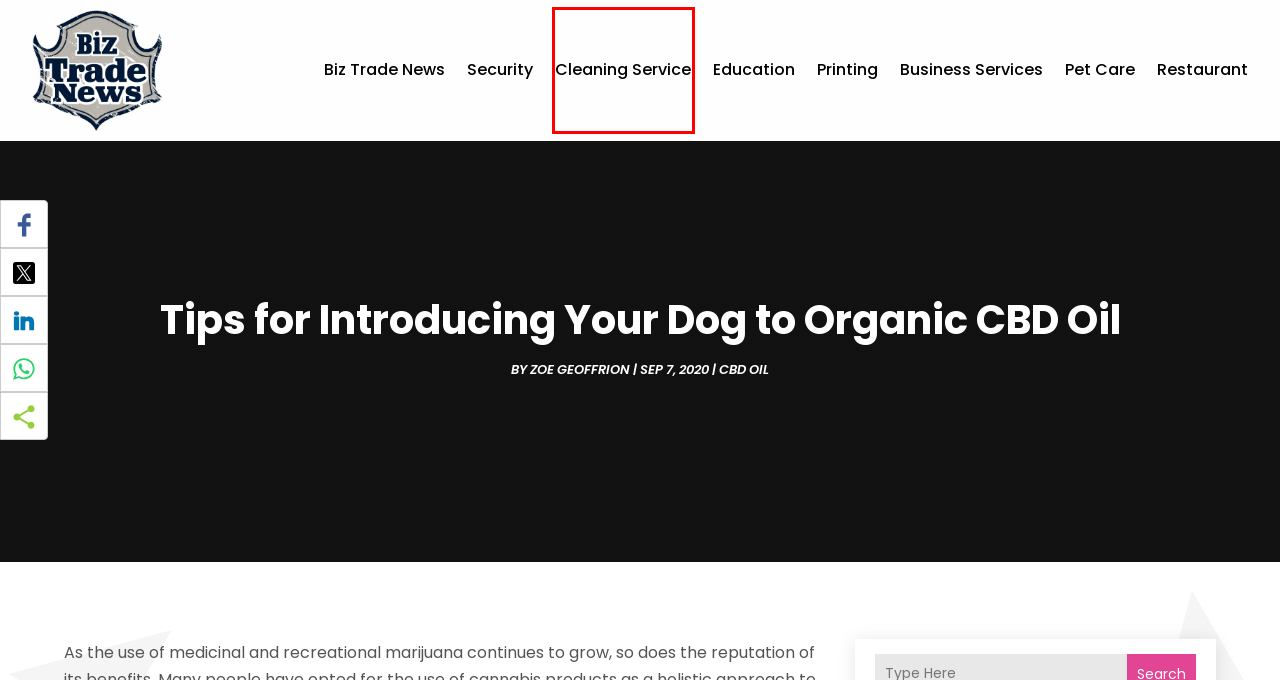You have a screenshot showing a webpage with a red bounding box around a UI element. Choose the webpage description that best matches the new page after clicking the highlighted element. Here are the options:
A. Sign shop Archives - Biz Trade News
B. Salon Archives - Biz Trade News
C. Veterinary Software Archives - Biz Trade News
D. Security Archives - Biz Trade News
E. Biz Trade News: The Go-To Source for Business and Trade News
F. Cleaning Service Archives - Biz Trade News
G. Biz Trade News Archives - Biz Trade News
H. Trade Show Services Archives - Biz Trade News

F